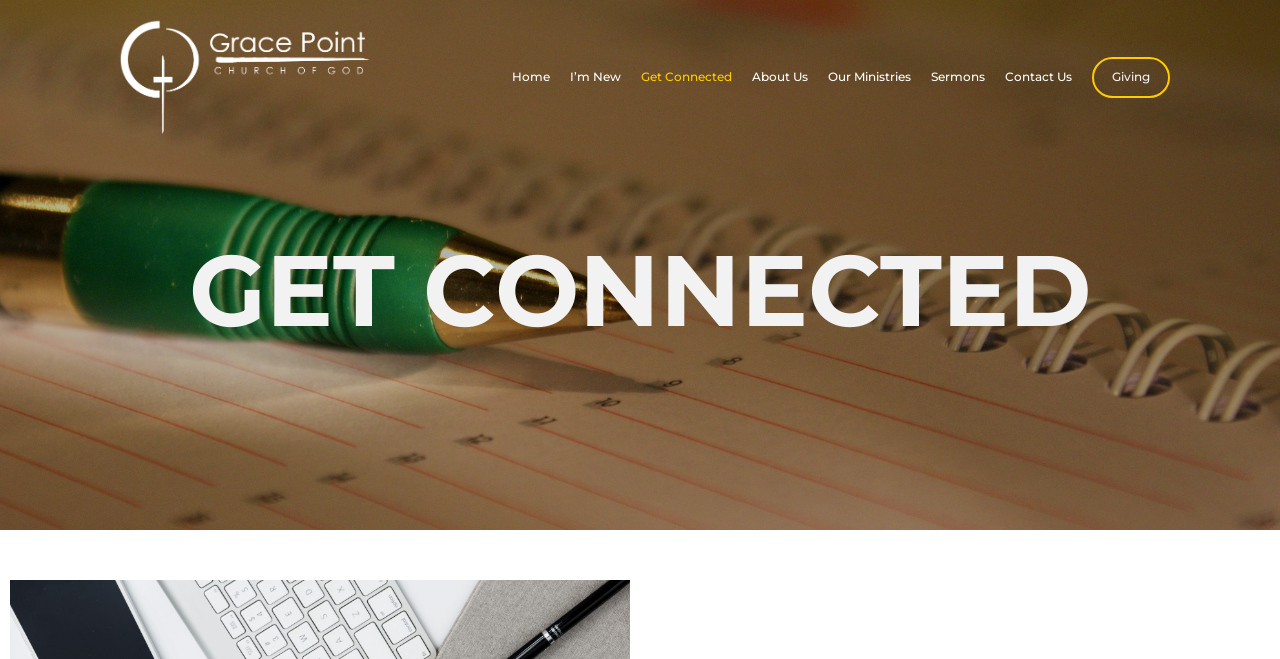What is the main topic of this webpage?
Please interpret the details in the image and answer the question thoroughly.

The StaticText element with the text 'GET CONNECTED' is prominently displayed, indicating that this webpage is focused on getting connected, likely in the context of the church.